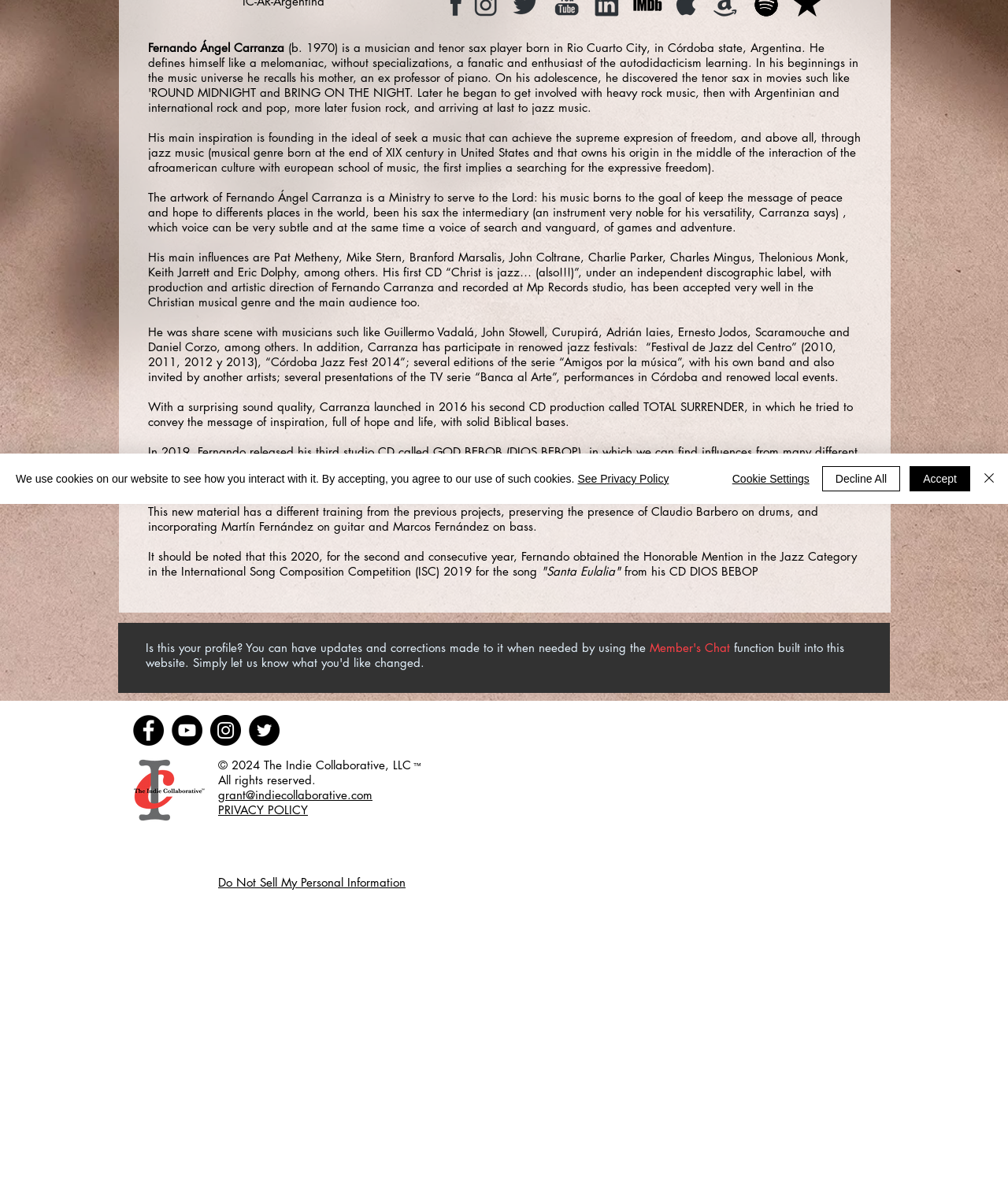Find and provide the bounding box coordinates for the UI element described with: "See Privacy Policy".

[0.573, 0.397, 0.664, 0.408]